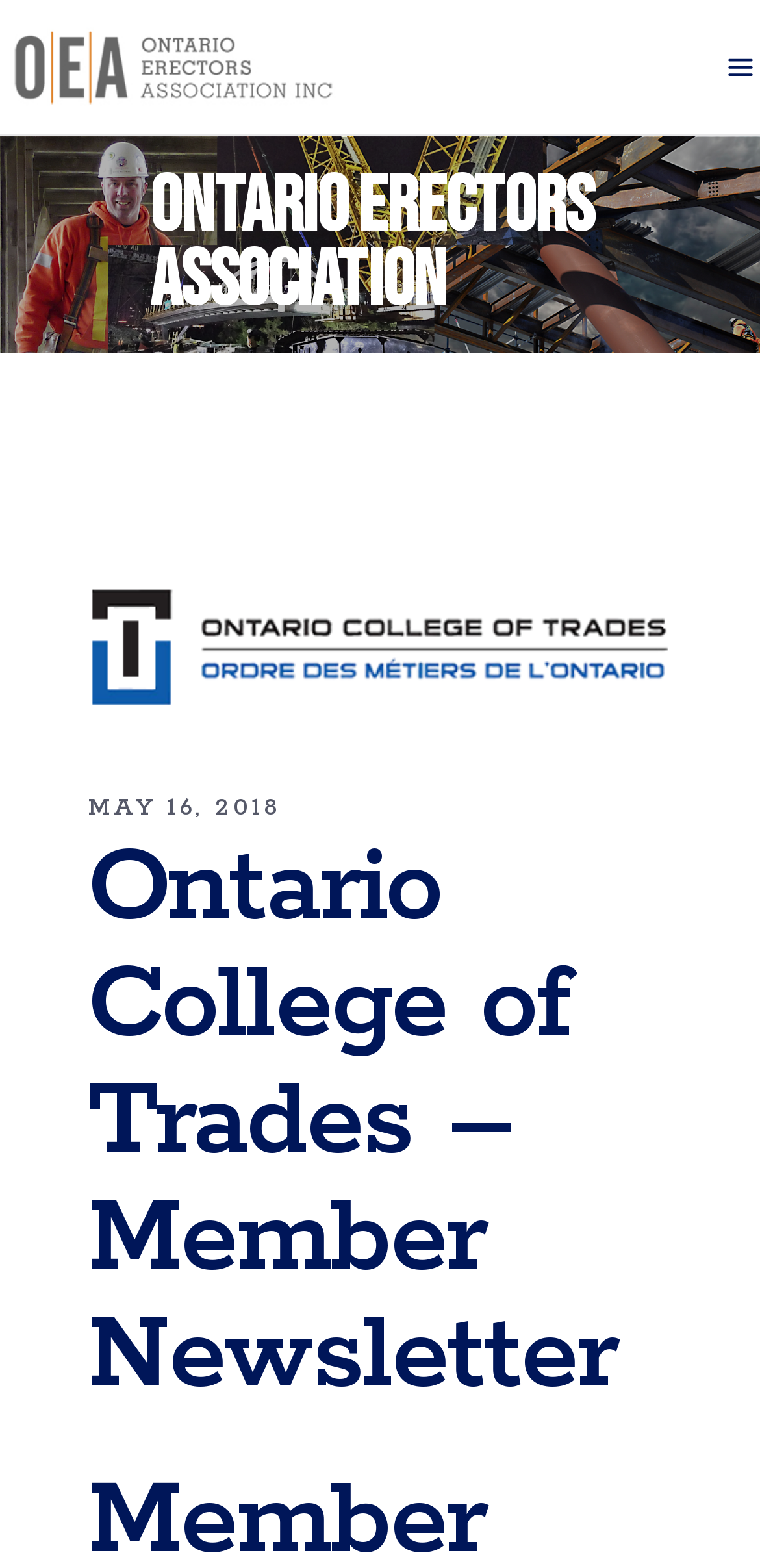What is the logo on the top left?
Relying on the image, give a concise answer in one word or a brief phrase.

Mobile Logo